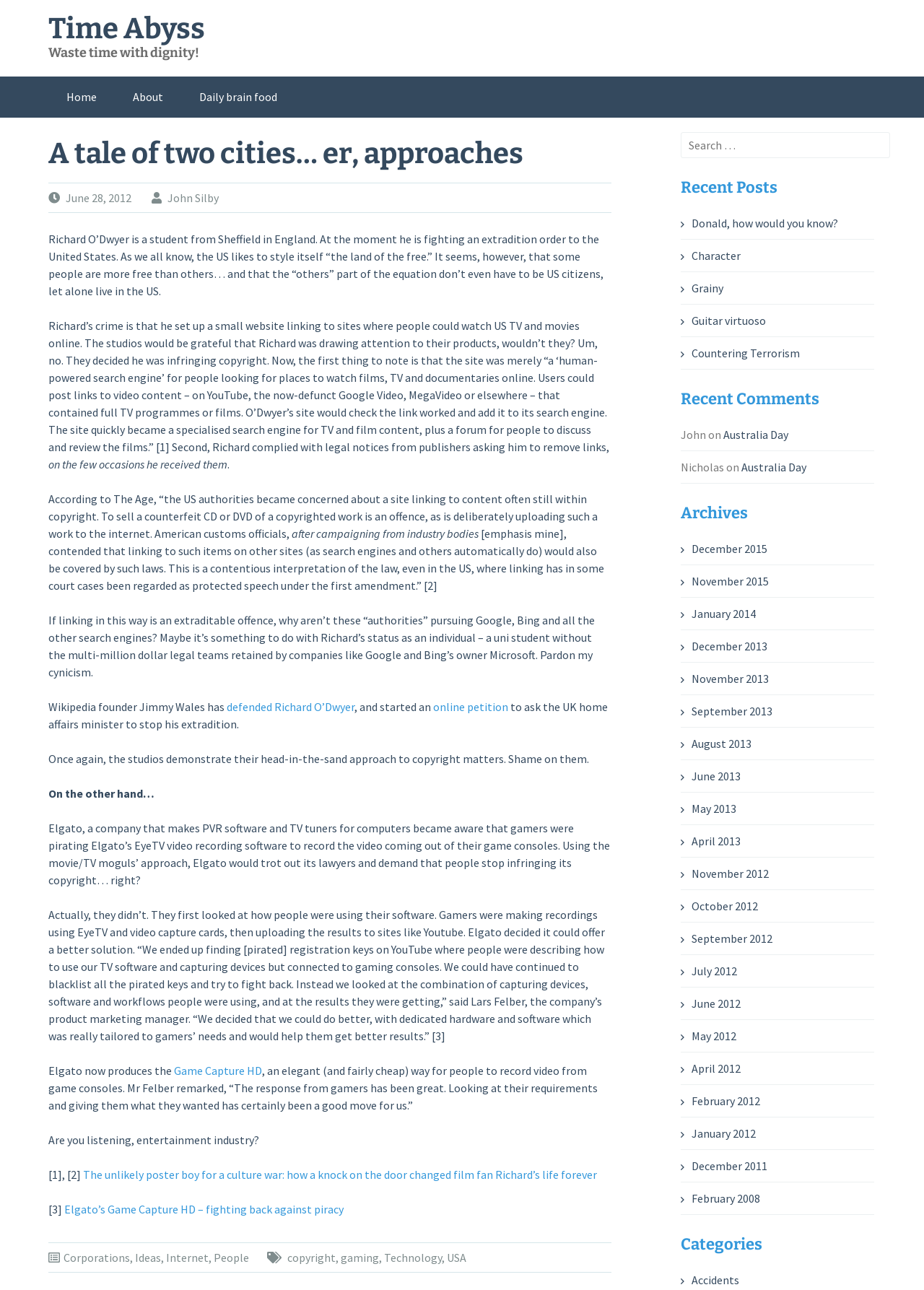Identify the bounding box coordinates for the element you need to click to achieve the following task: "Click the 'Home' link". The coordinates must be four float values ranging from 0 to 1, formatted as [left, top, right, bottom].

[0.052, 0.059, 0.124, 0.091]